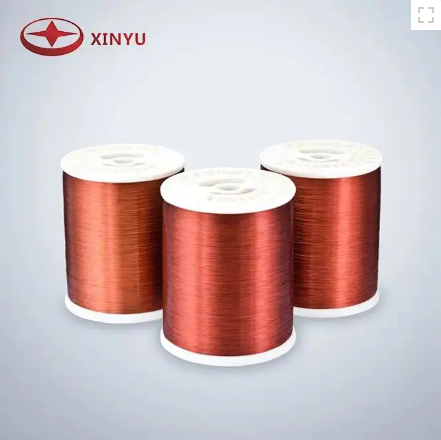Give a detailed account of the contents of the image.

This image showcases three spools of copper magnet wire, specifically featuring the 130 Class Enameled Copper Wire. The spools are neatly arranged, emphasizing their shiny, rich red-brown enamel finish, which is characteristic of this type of wire. The white plastic bases of the spools contrast nicely with the vibrant copper wire, and the brand name "XINYU" is prominently displayed in a red star emblem at the top left corner, adding a professional touch. This high-quality insulated wire is designed for various electrical applications, making it essential for both hobbyists and professionals in the field. The background is a soft gradient that enhances the overall presentation, making the wire and spools stand out distinctly.